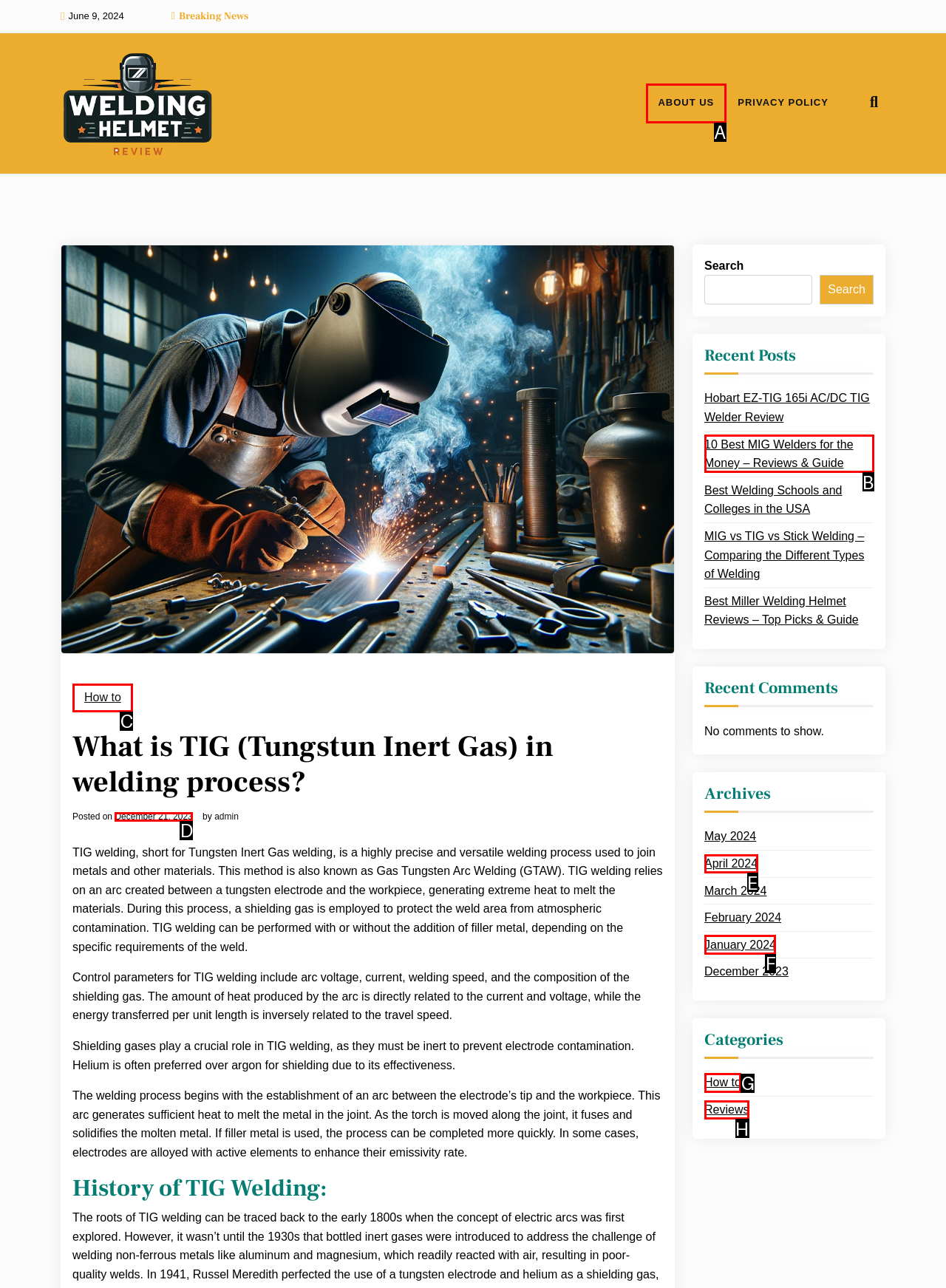From the given choices, indicate the option that best matches: Reviews
State the letter of the chosen option directly.

H